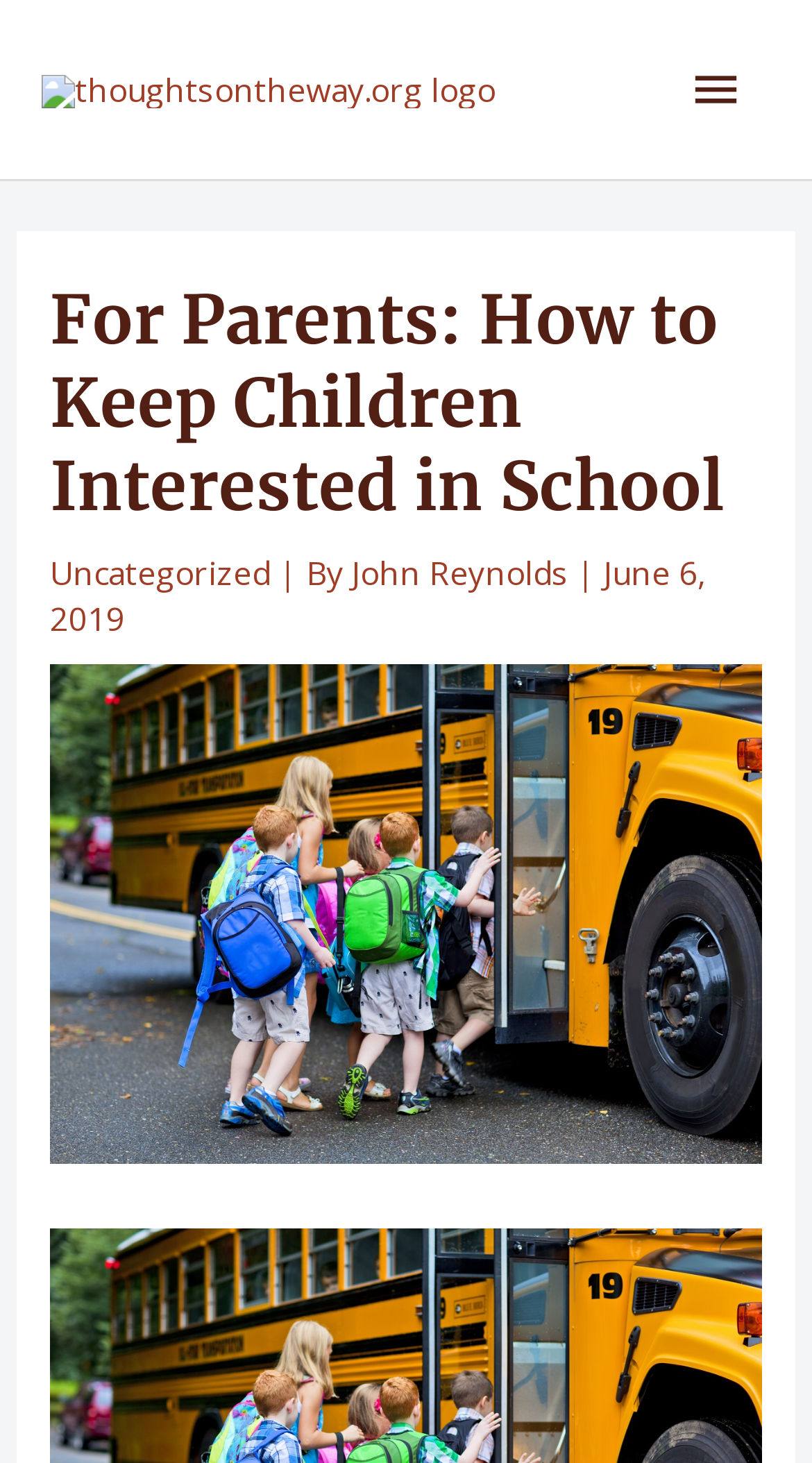What is the date of the article?
Provide an in-depth and detailed answer to the question.

The date of the article is mentioned below the title of the article, and it is 'June 6, 2019', which is a static text.